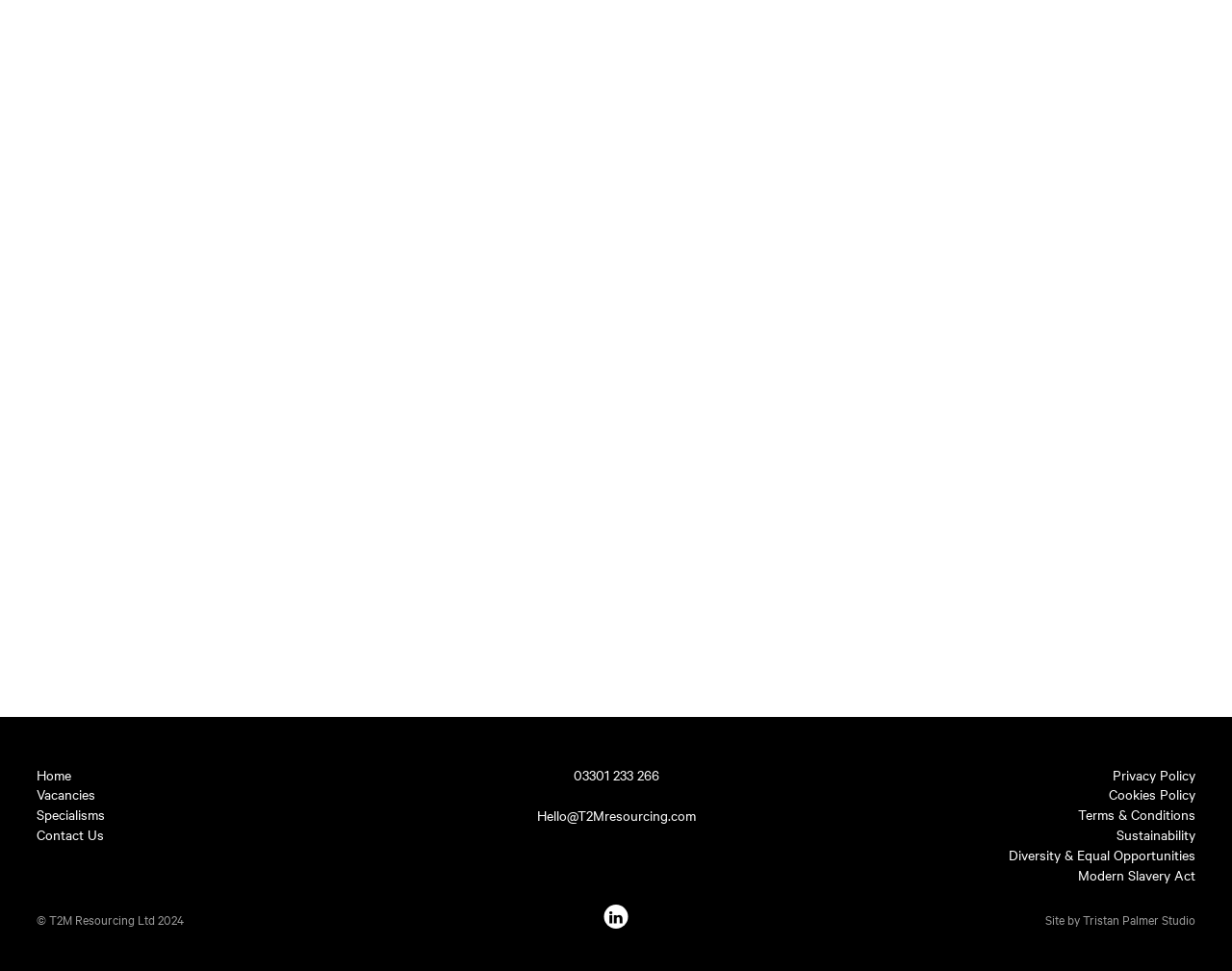Find the bounding box coordinates of the element's region that should be clicked in order to follow the given instruction: "go to home page". The coordinates should consist of four float numbers between 0 and 1, i.e., [left, top, right, bottom].

[0.03, 0.787, 0.058, 0.808]